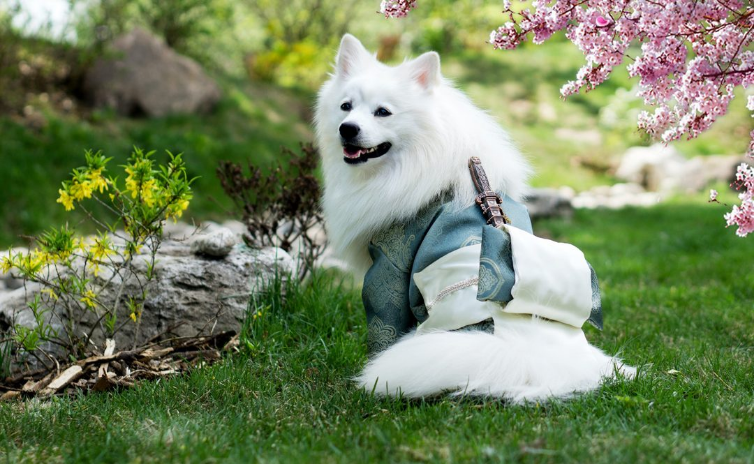Provide a thorough description of the image, including all visible elements.

In a vibrant garden setting, a beautifully groomed Samoyed dog is elegantly dressed in a traditional kimono-style outfit, complete with intricate patterns that showcase its fluffy white fur. The dog sits contentedly amidst blooming pink cherry blossoms and lush greenery, its jovial expression adding to the whimsical charm of the scene. The combination of nature's beauty with the dog's stylish attire creates a delightful visual narrative, embodying a playful fusion of culture and nature in a serene outdoor atmosphere.